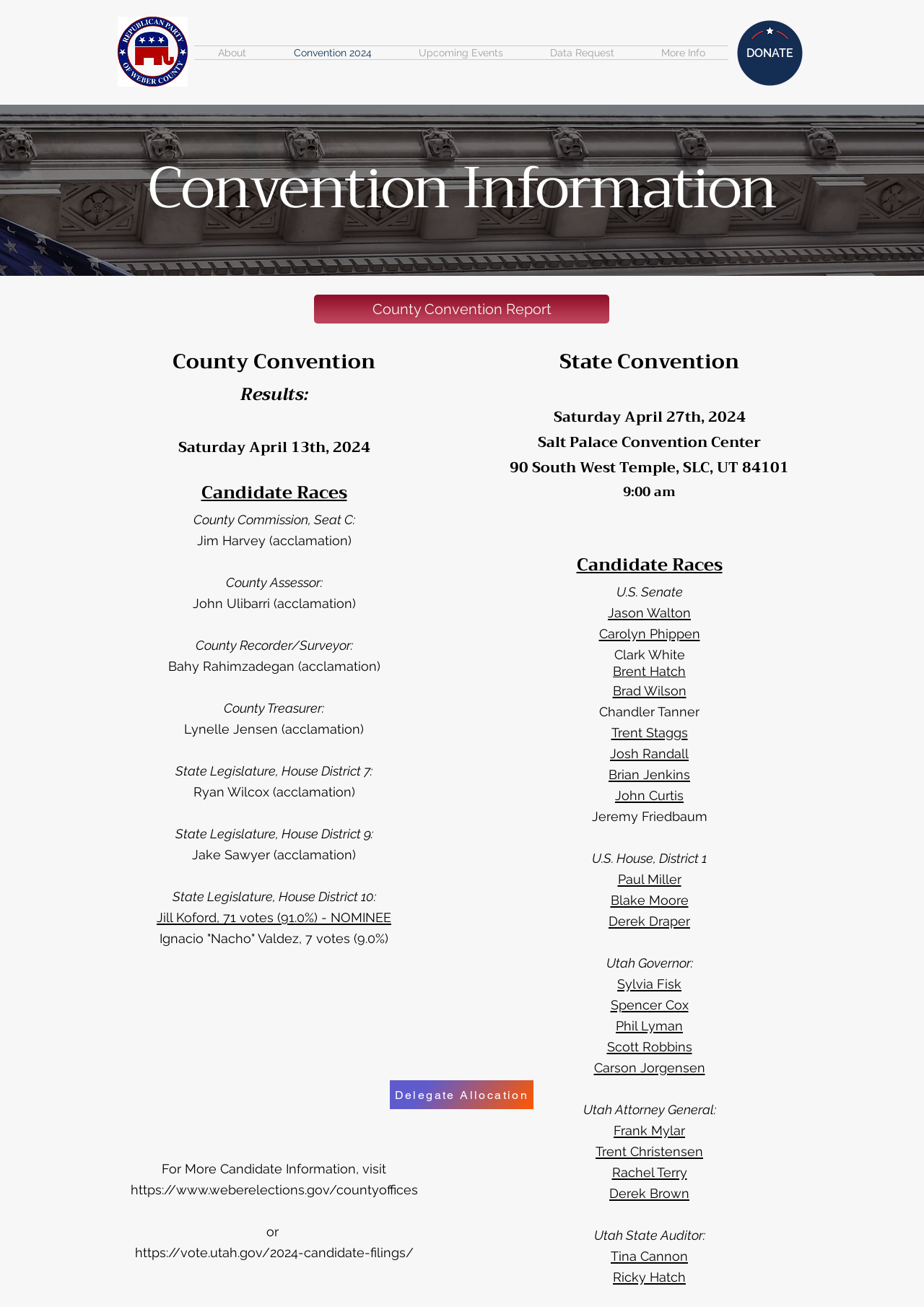Show the bounding box coordinates for the HTML element as described: "Trent Christensen".

[0.645, 0.872, 0.761, 0.888]